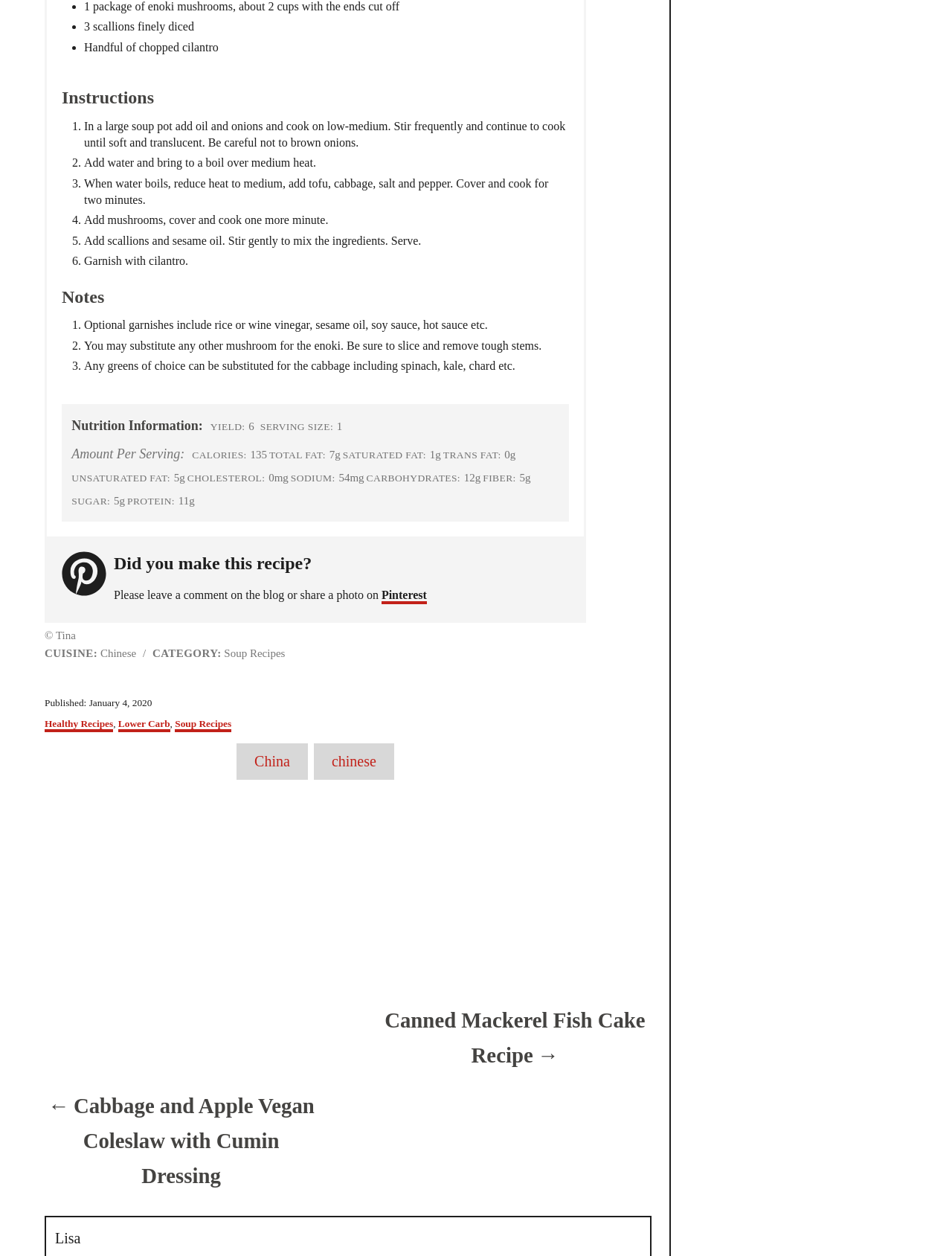Given the description "chinese", provide the bounding box coordinates of the corresponding UI element.

[0.33, 0.592, 0.414, 0.621]